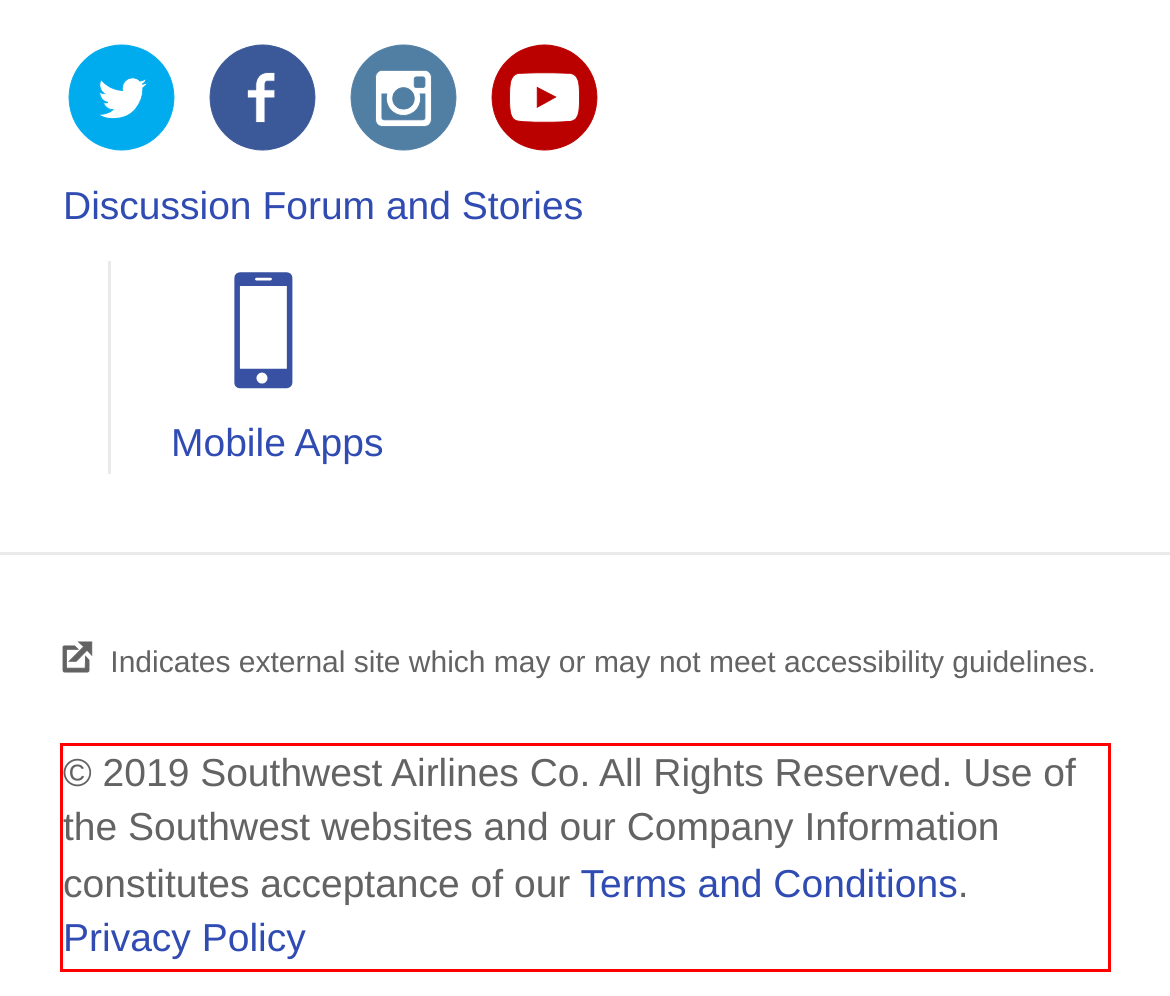Given a screenshot of a webpage with a red bounding box, extract the text content from the UI element inside the red bounding box.

© 2019 Southwest Airlines Co. All Rights Reserved. Use of the Southwest websites and our Company Information constitutes acceptance of our Terms and Conditions. Privacy Policy